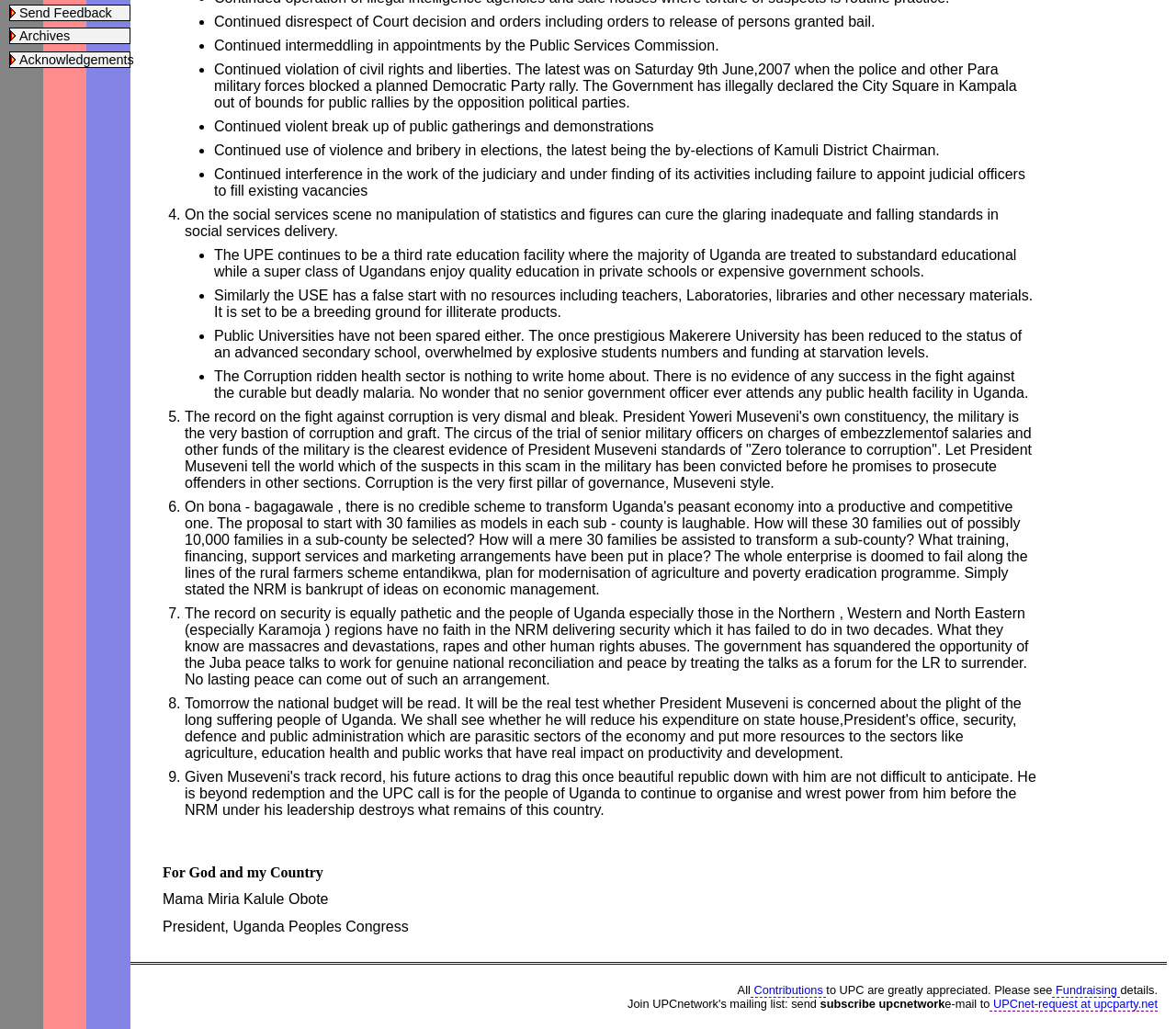Using the provided description: "Belly Fat In Your 30S", find the bounding box coordinates of the corresponding UI element. The output should be four float numbers between 0 and 1, in the format [left, top, right, bottom].

None